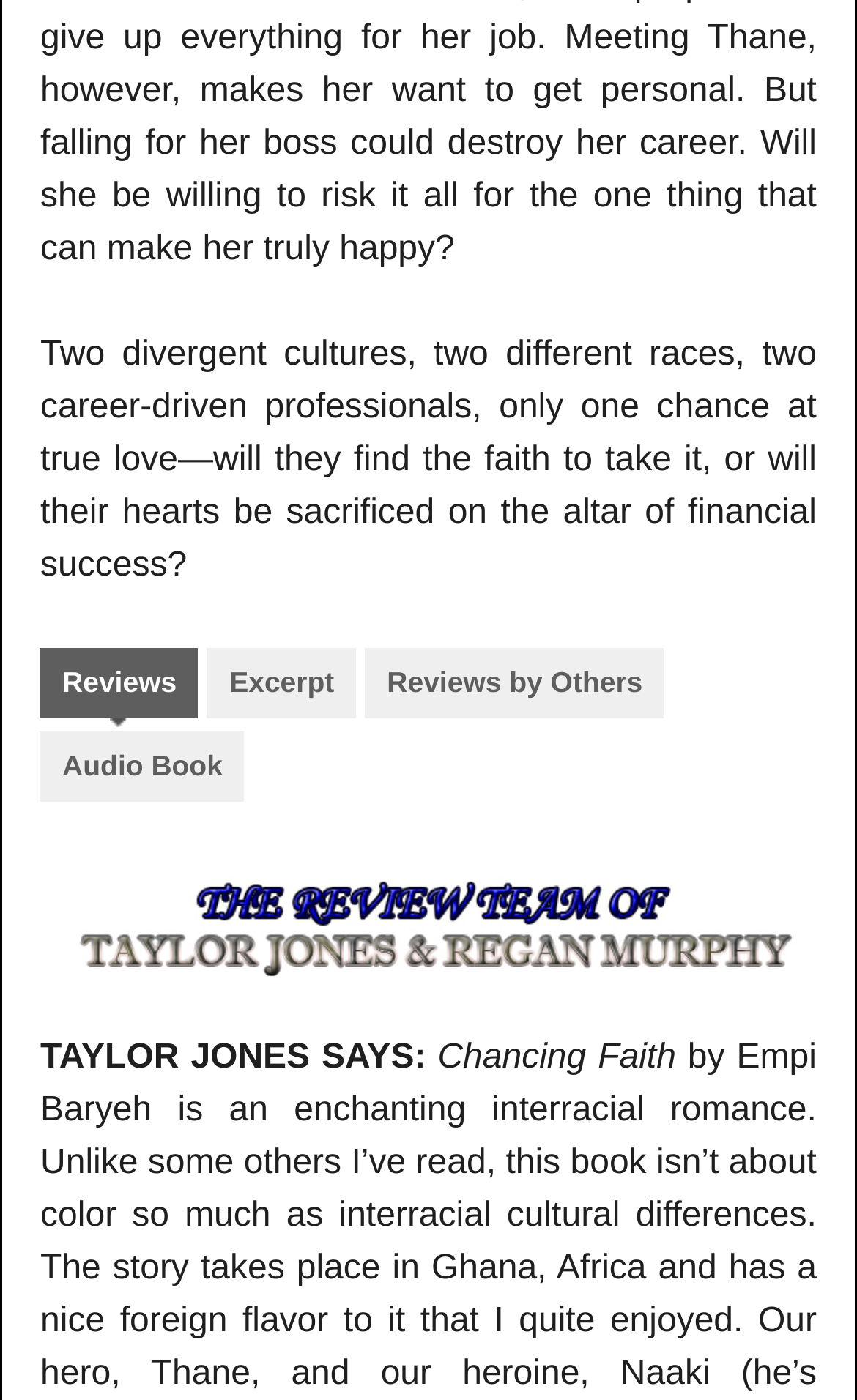Refer to the screenshot and give an in-depth answer to this question: How many tabs are available?

The number of tabs can be determined by counting the tab elements in the tablist. There are four tab elements with the texts 'Reviews', 'Excerpt', 'Reviews by Others', and 'Audio Book'.